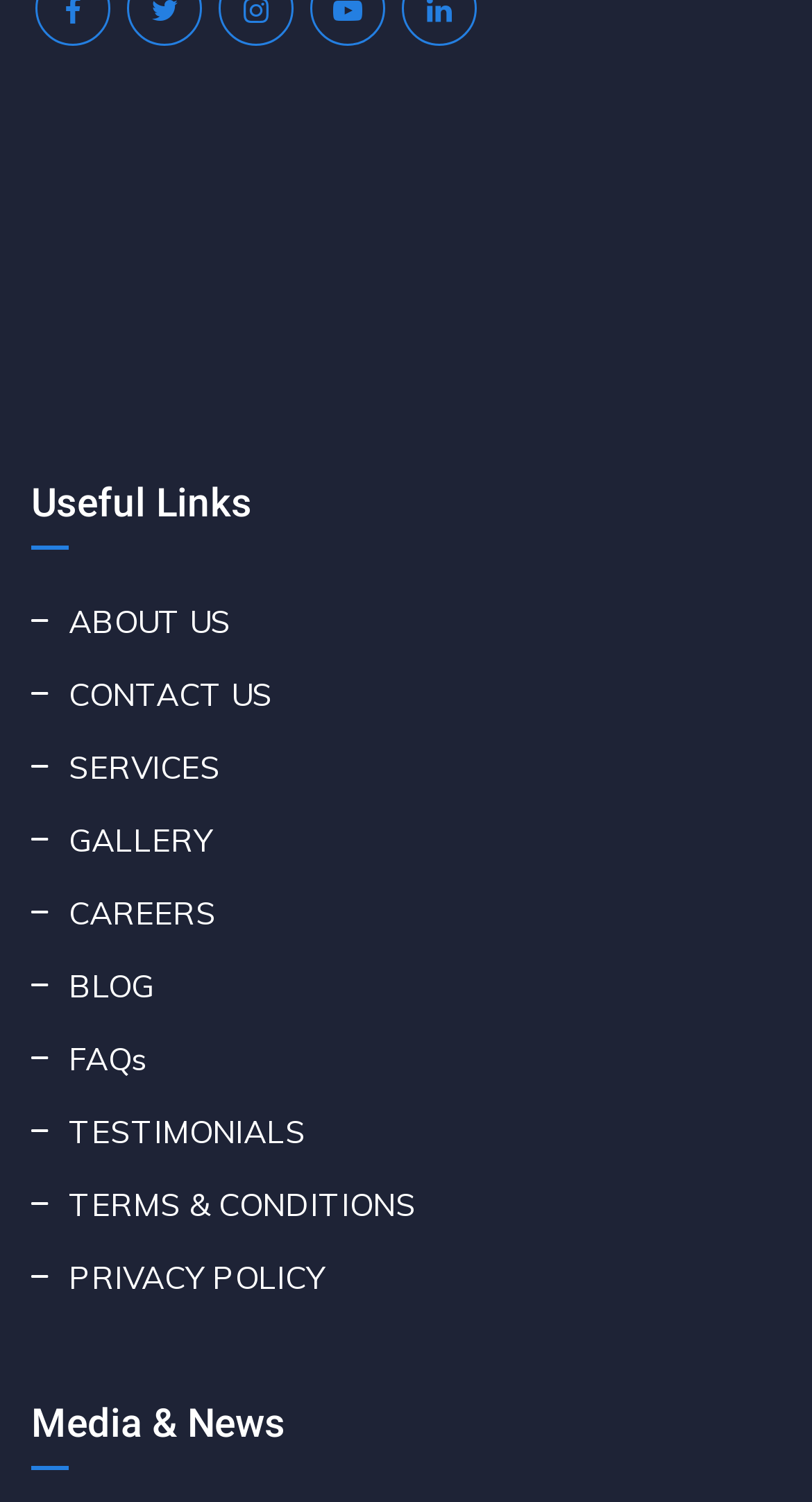Please identify the bounding box coordinates of the clickable area that will allow you to execute the instruction: "Check the FAQs".

[0.038, 0.688, 0.182, 0.722]